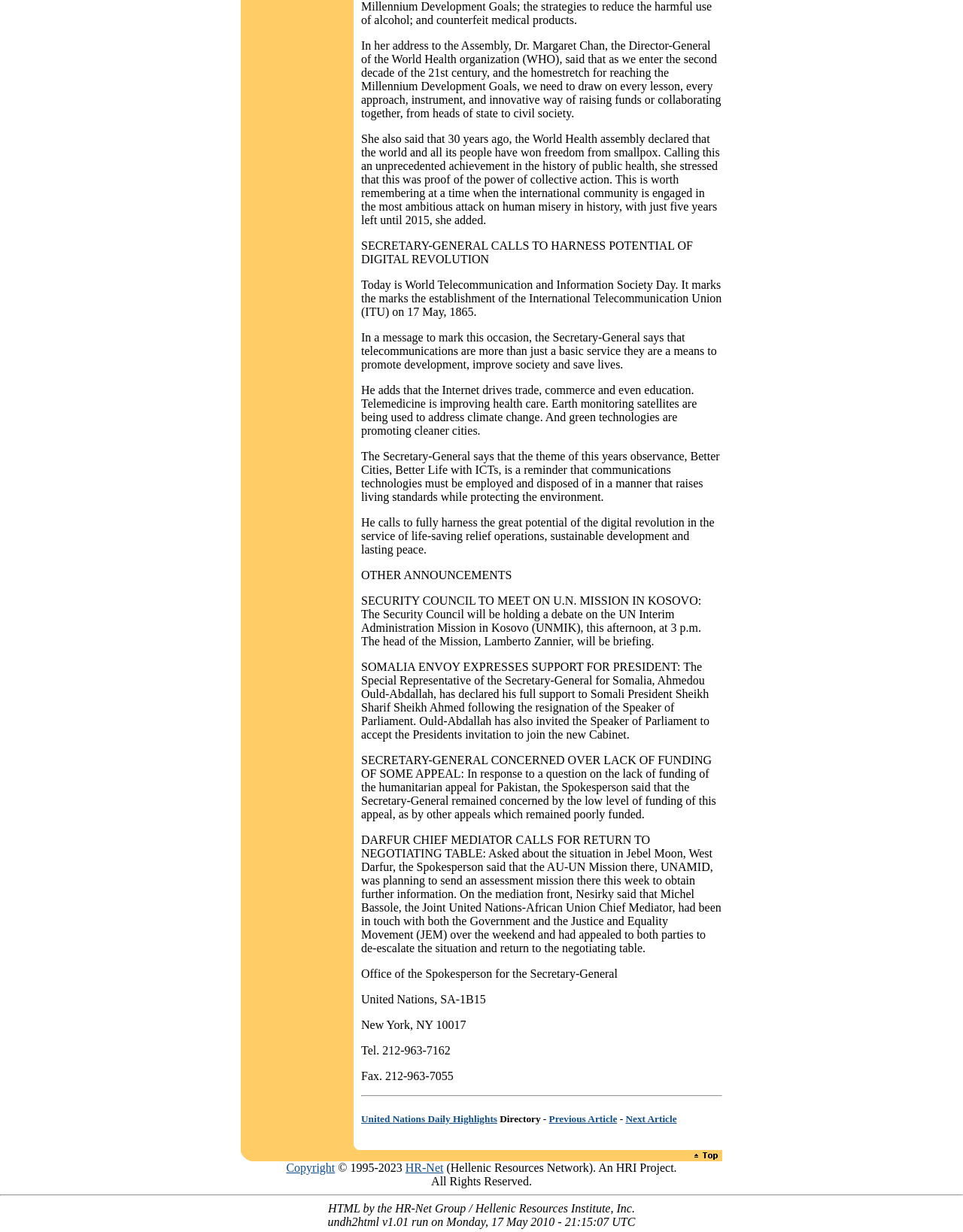Provide a thorough and detailed response to the question by examining the image: 
What is the theme of this year's World Telecommunication and Information Society Day?

This question can be answered by reading the text in the StaticText element with ID 267, which mentions the theme of this year's observance.